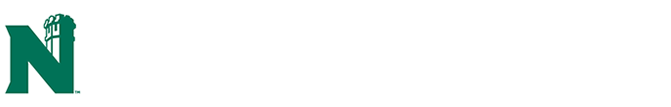Provide a short answer to the following question with just one word or phrase: What is intertwined with the letter 'N' in the logo?

An image of a tree